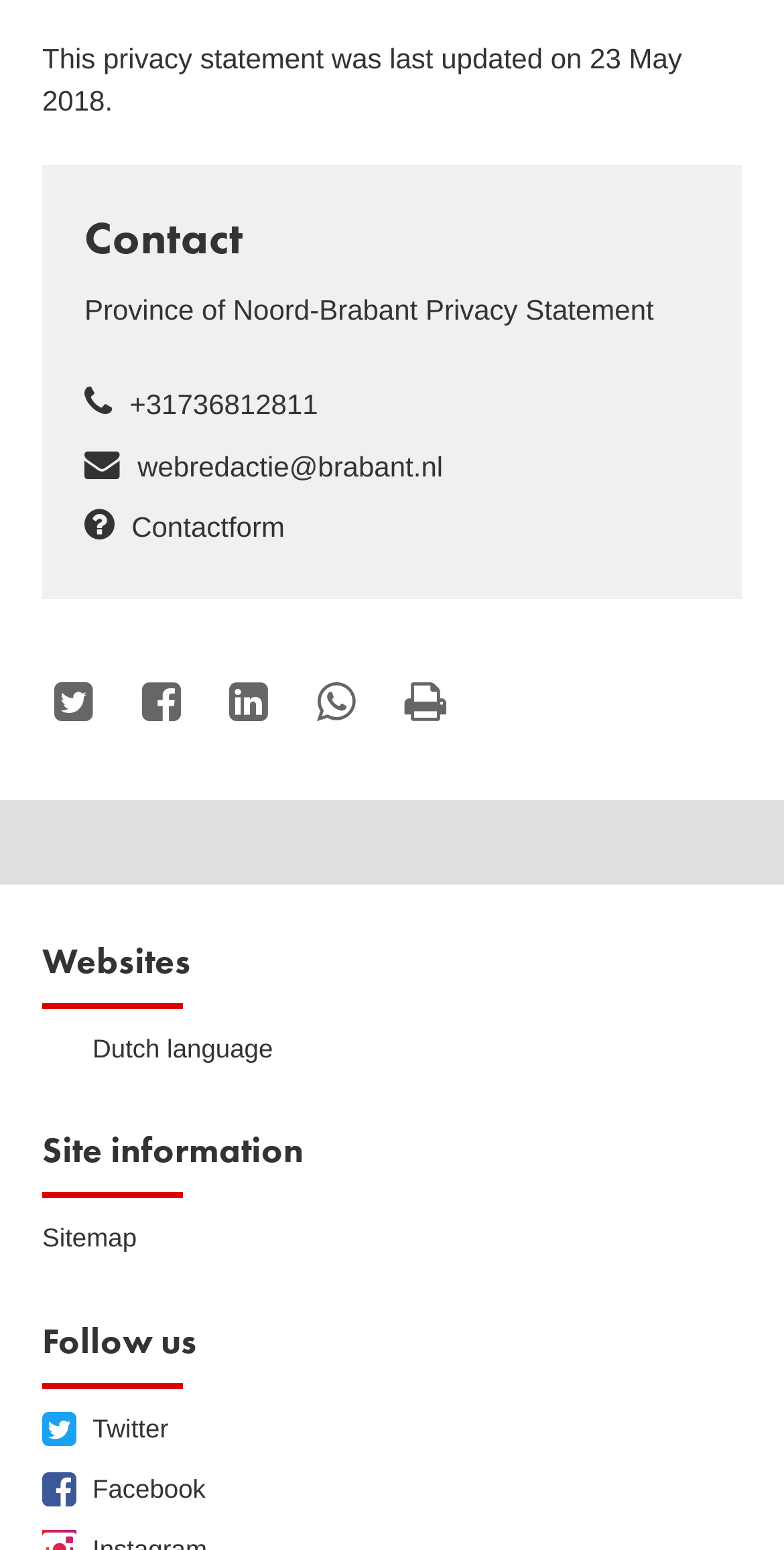Determine the bounding box coordinates for the area that should be clicked to carry out the following instruction: "Open the contact form".

[0.108, 0.32, 0.363, 0.36]